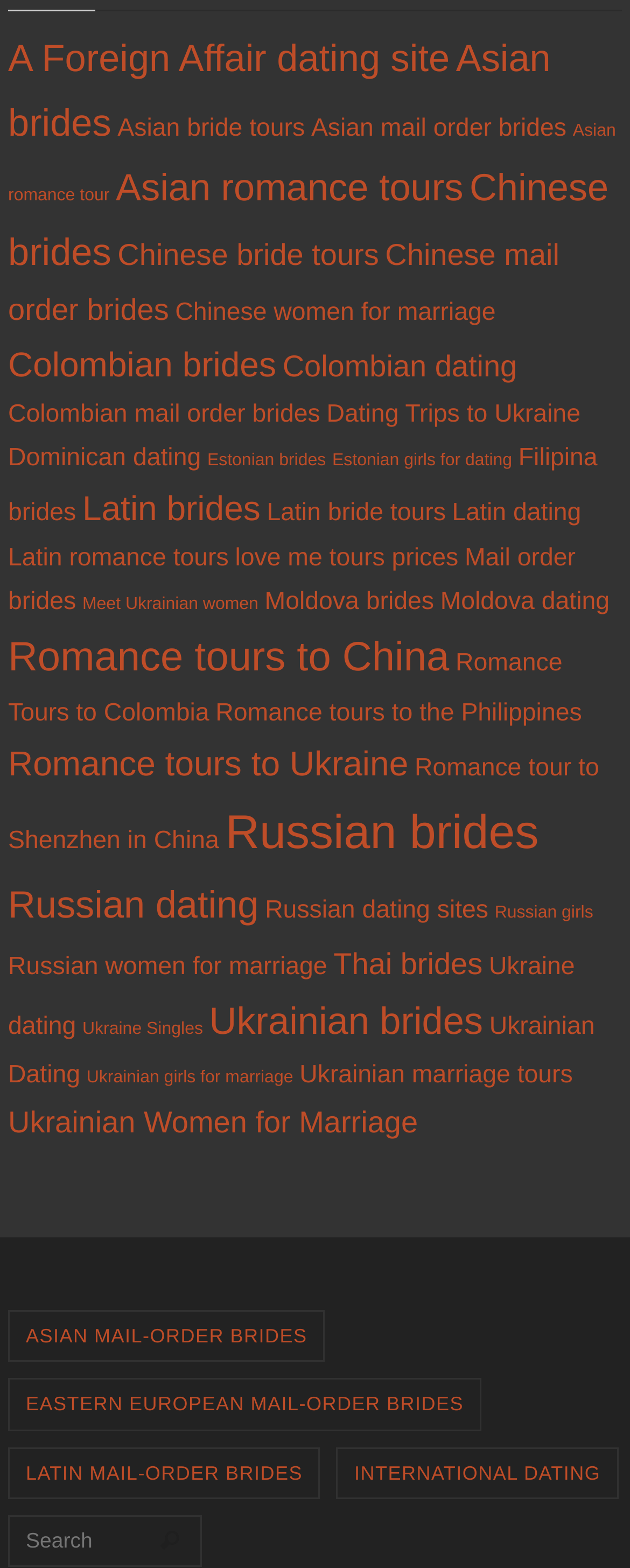Find the bounding box coordinates of the element to click in order to complete the given instruction: "View Romance tours to China."

[0.013, 0.405, 0.713, 0.435]